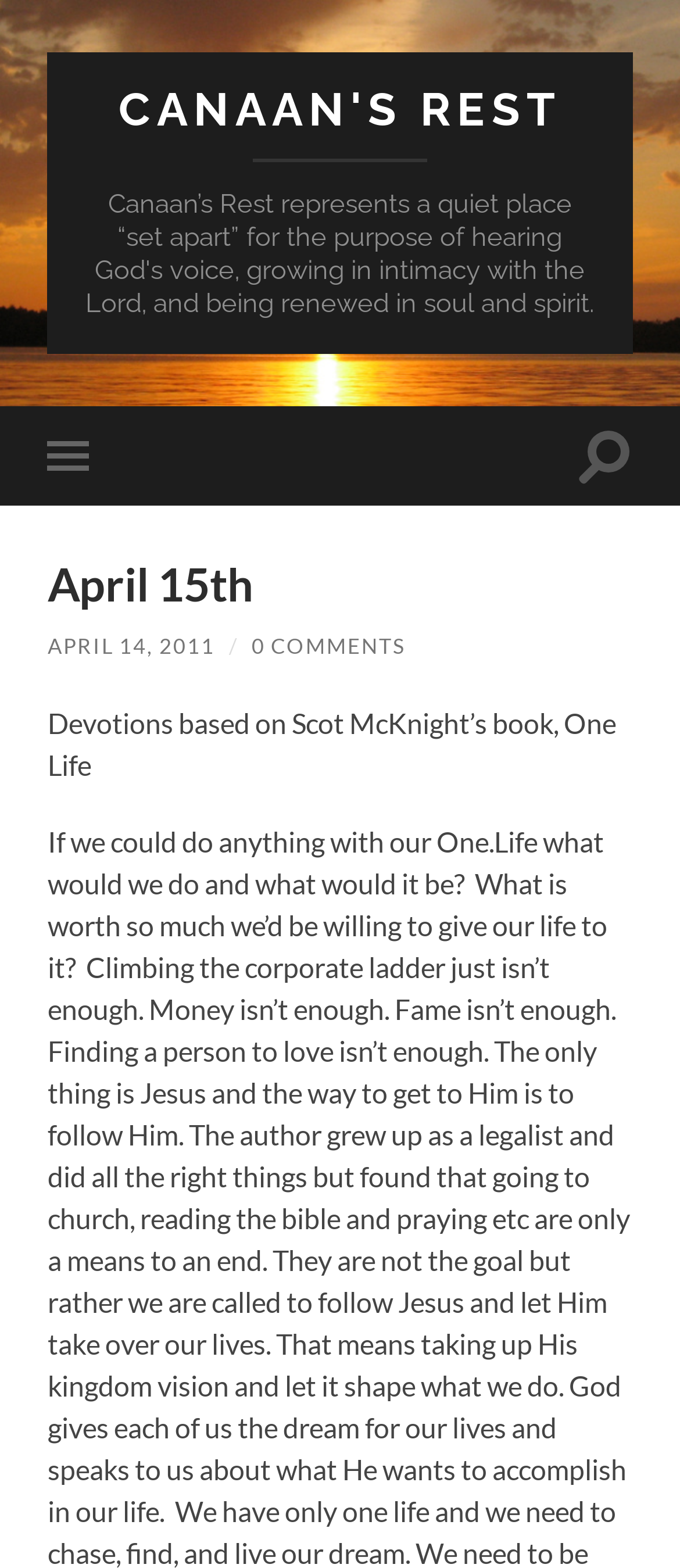Based on the provided description, "Toggle mobile menu", find the bounding box of the corresponding UI element in the screenshot.

[0.07, 0.259, 0.152, 0.323]